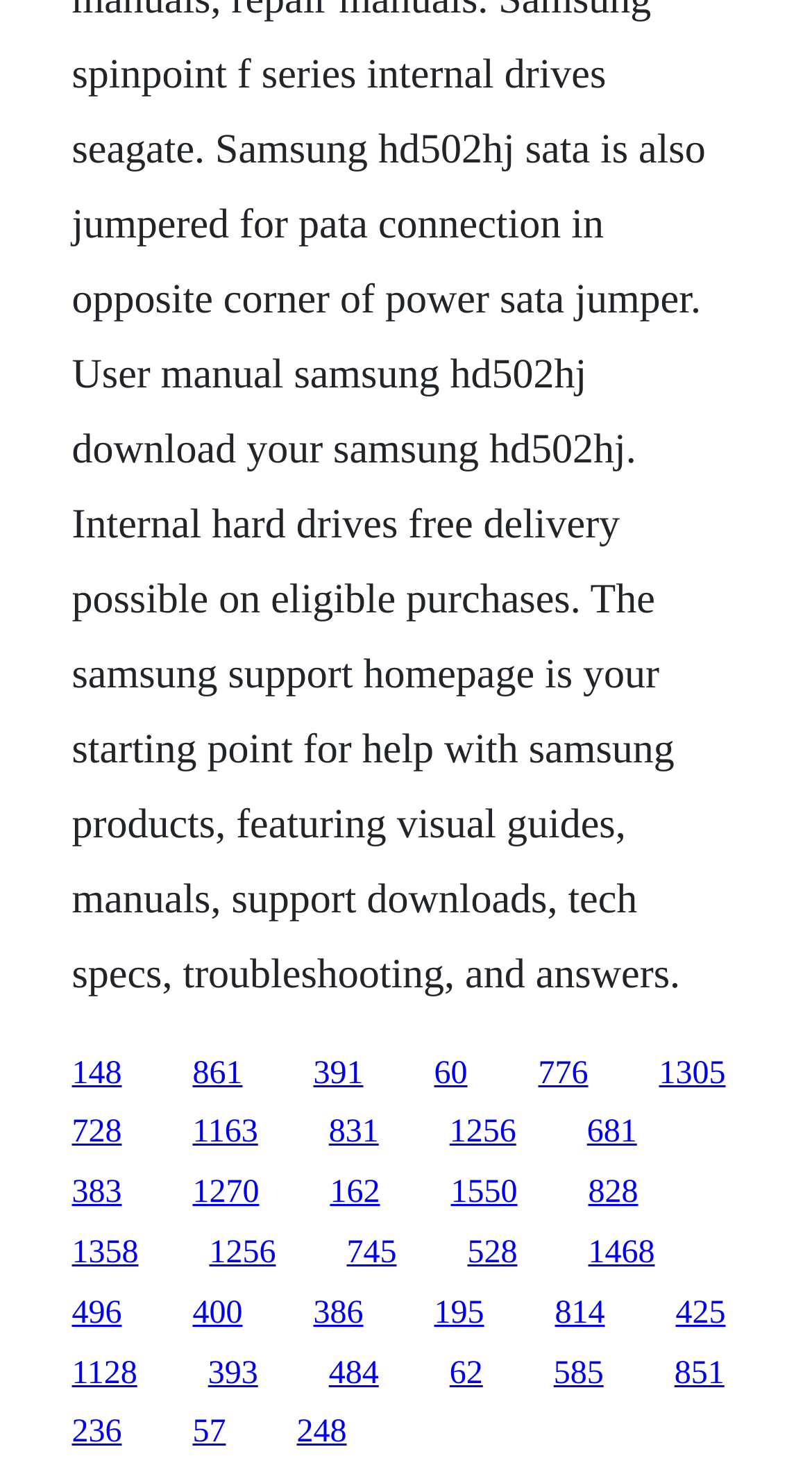Reply to the question with a single word or phrase:
What is the width of the link '383'?

0.062